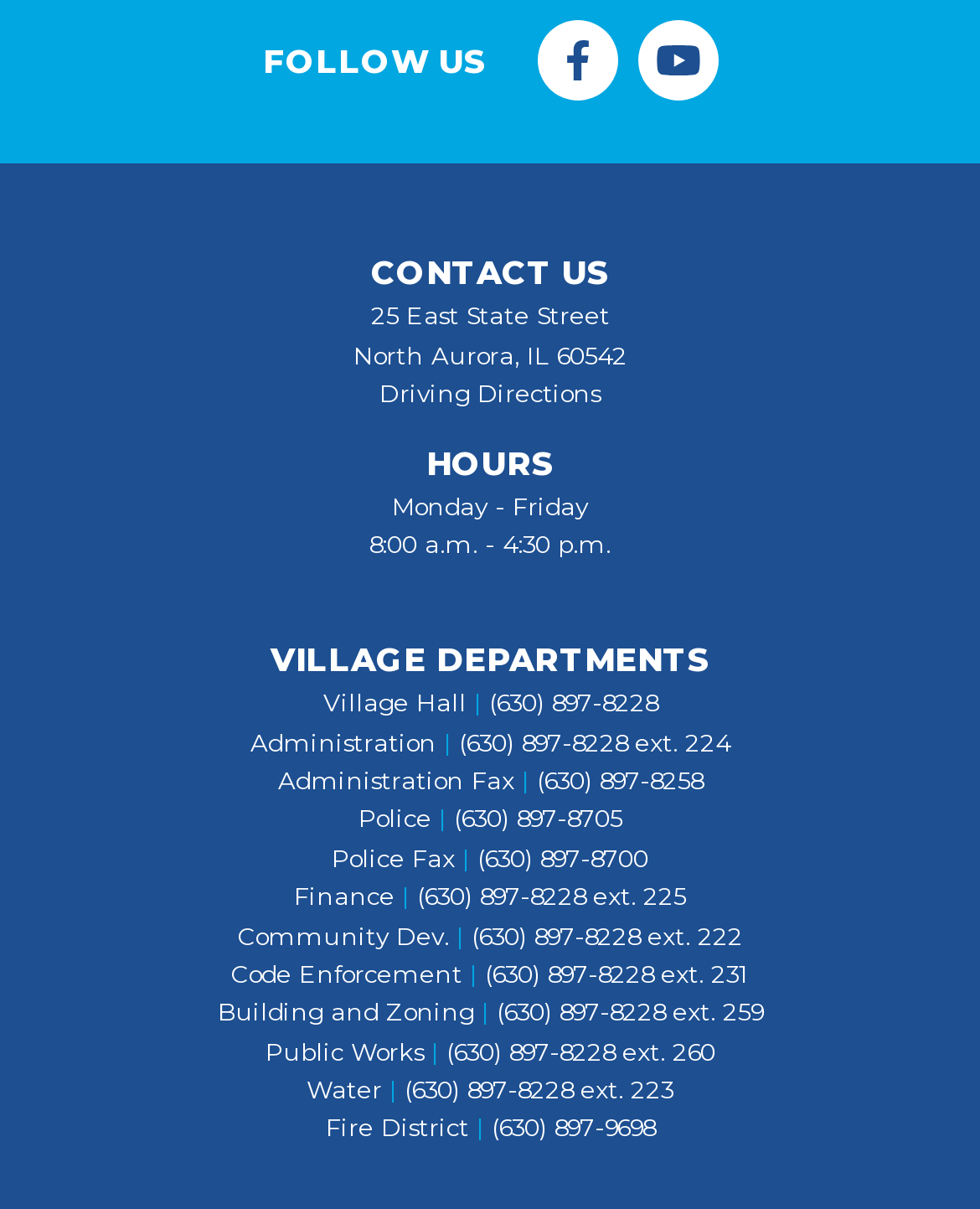Locate the bounding box coordinates of the area that needs to be clicked to fulfill the following instruction: "Follow us on Facebook". The coordinates should be in the format of four float numbers between 0 and 1, namely [left, top, right, bottom].

[0.547, 0.018, 0.629, 0.084]